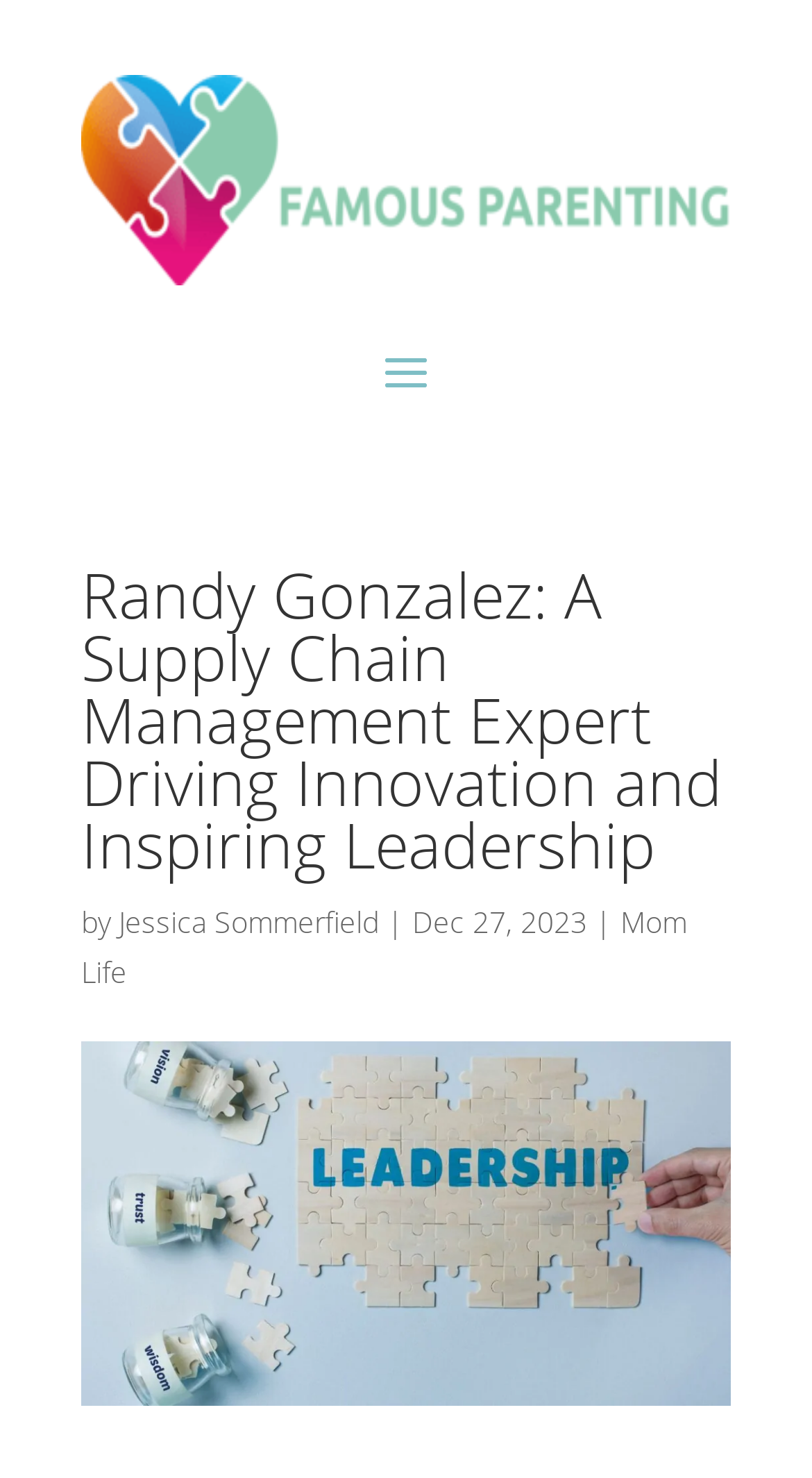Respond to the following question with a brief word or phrase:
What is the date of this article?

Dec 27, 2023